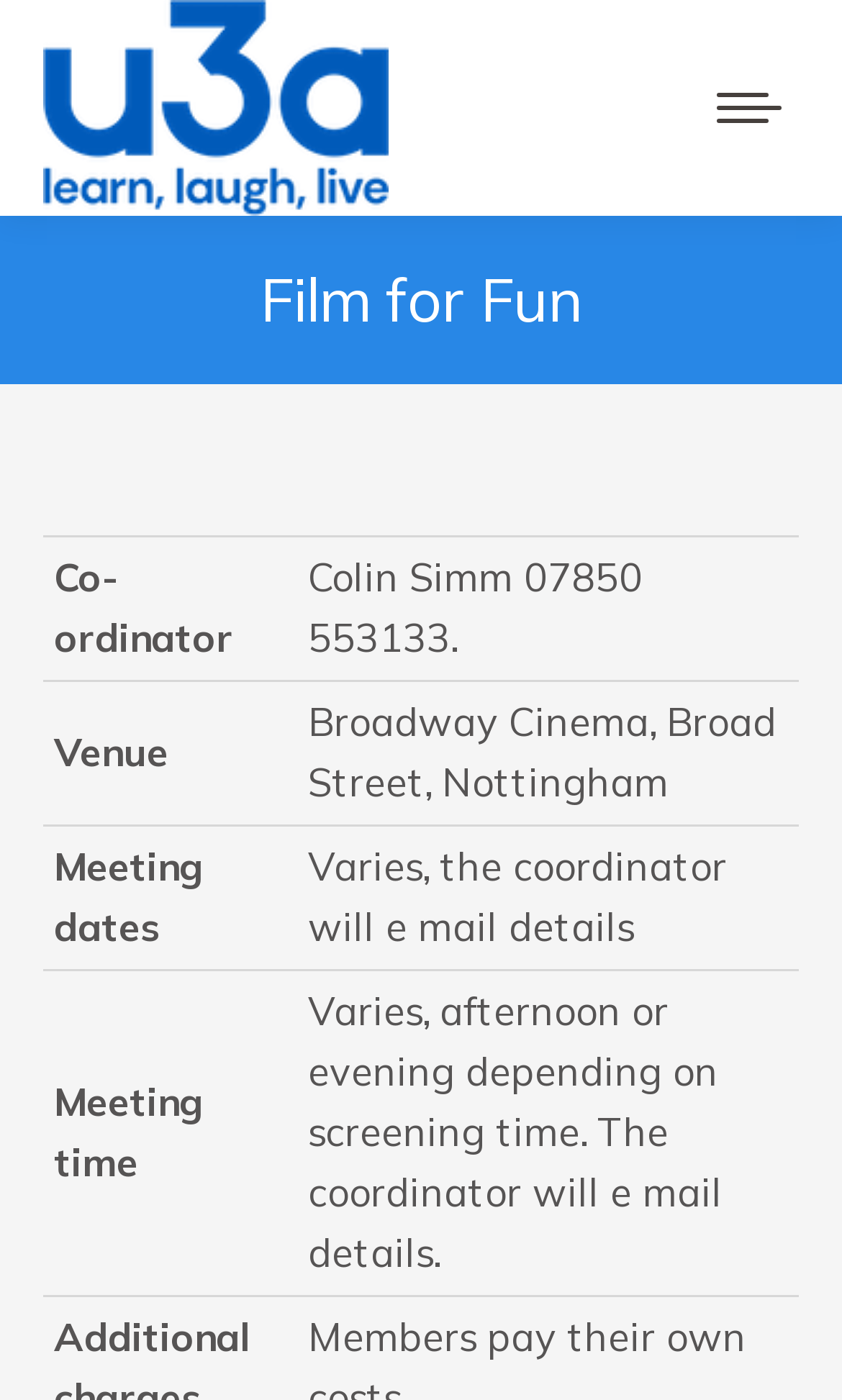What is the meeting time for the Film for Fun group?
Provide an in-depth answer to the question, covering all aspects.

I found the answer by looking at the gridcell element with the text 'Varies, afternoon or evening depending on screening time. The coordinator will e mail details.' which is located in the 'Film for Fun' section.